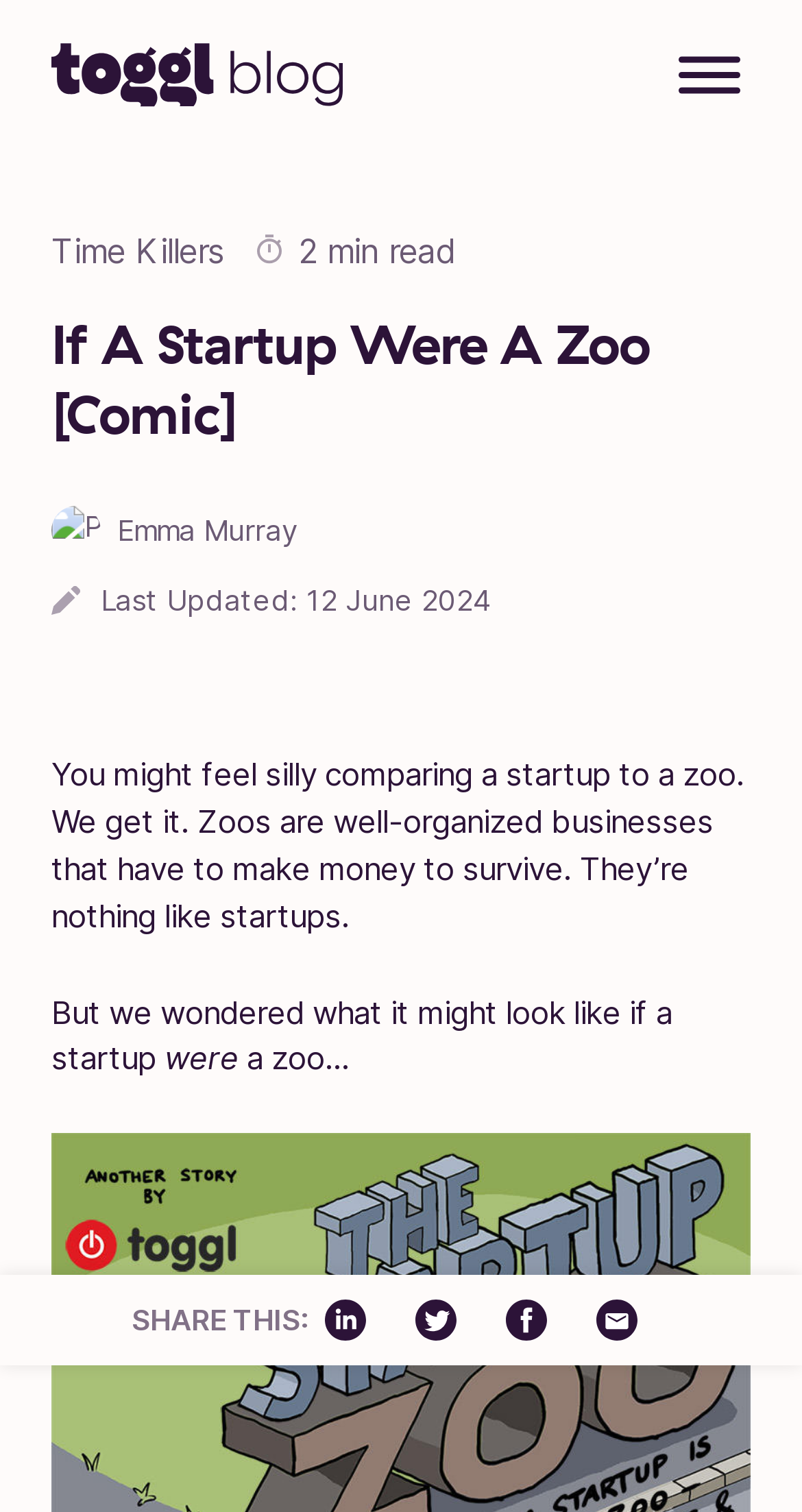Identify the bounding box coordinates of the section to be clicked to complete the task described by the following instruction: "Read the post by Emma Murray". The coordinates should be four float numbers between 0 and 1, formatted as [left, top, right, bottom].

[0.064, 0.335, 0.936, 0.368]